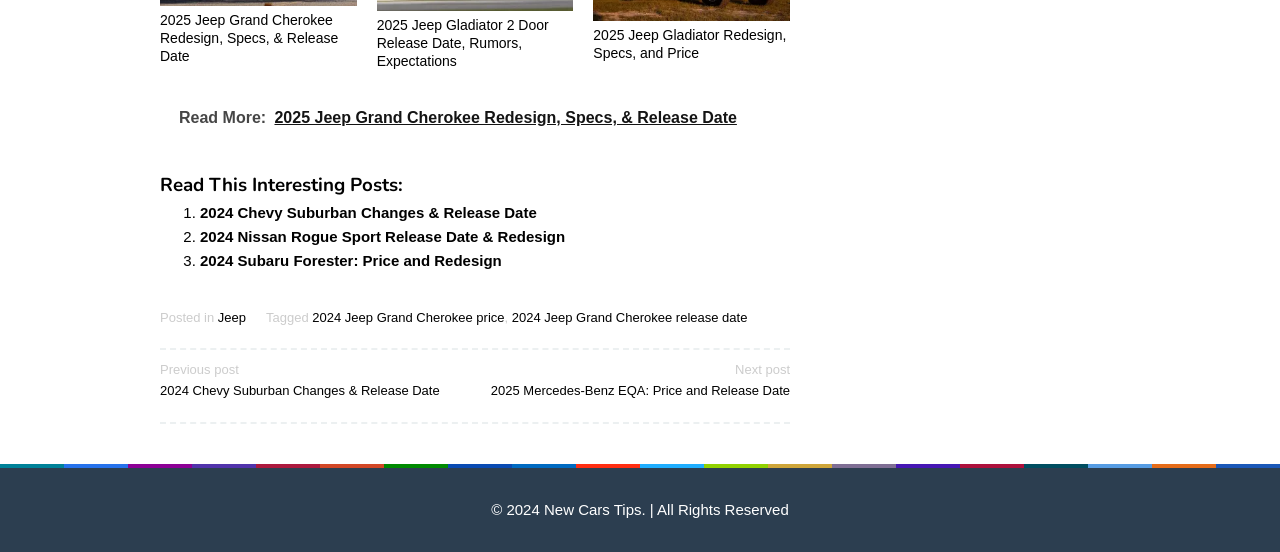Please specify the bounding box coordinates for the clickable region that will help you carry out the instruction: "Read about 2025 Jeep Grand Cherokee Redesign".

[0.125, 0.022, 0.264, 0.116]